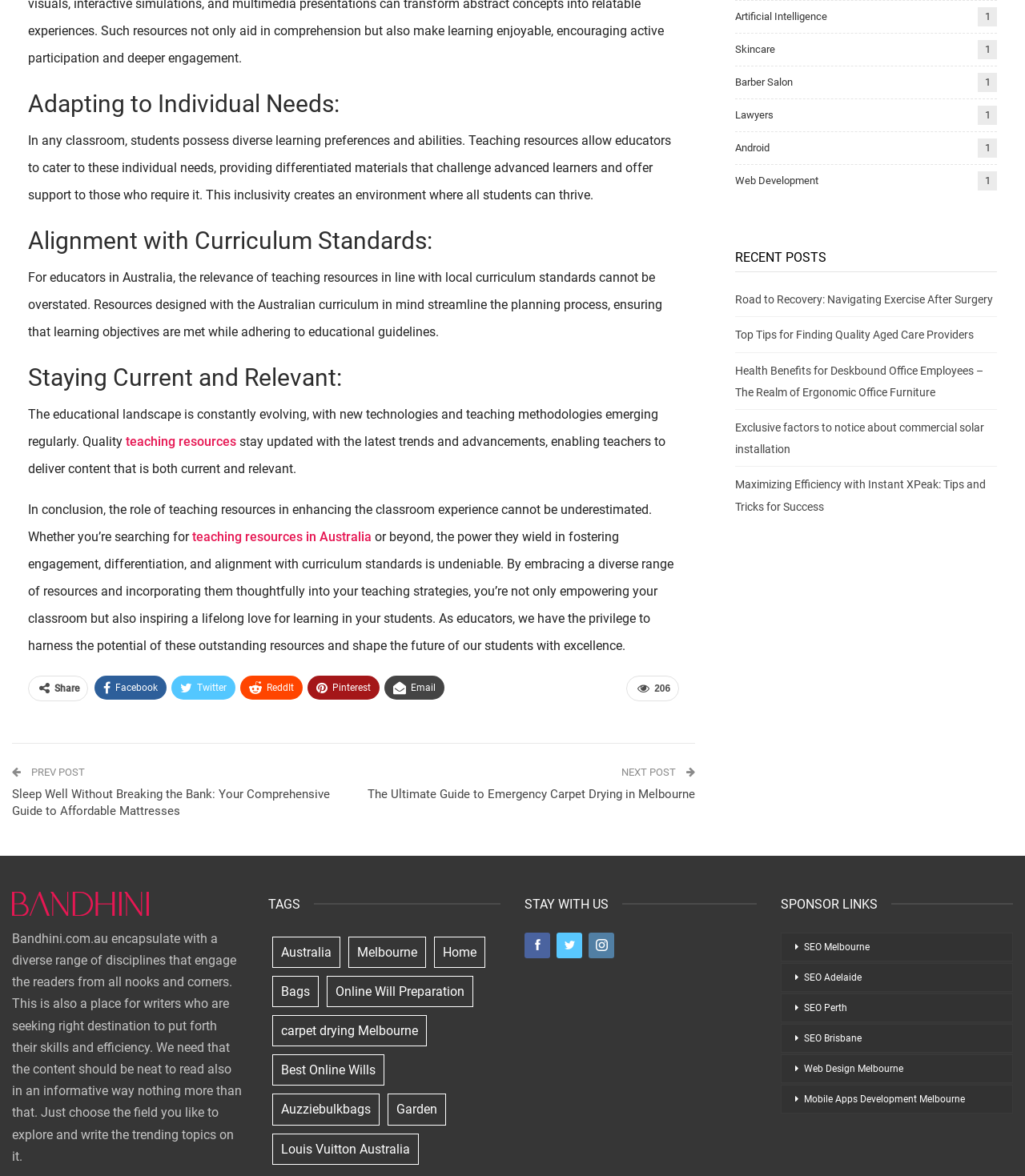Locate the bounding box coordinates of the element that should be clicked to execute the following instruction: "Explore the 'Artificial Intelligence 1' topic".

[0.717, 0.009, 0.807, 0.019]